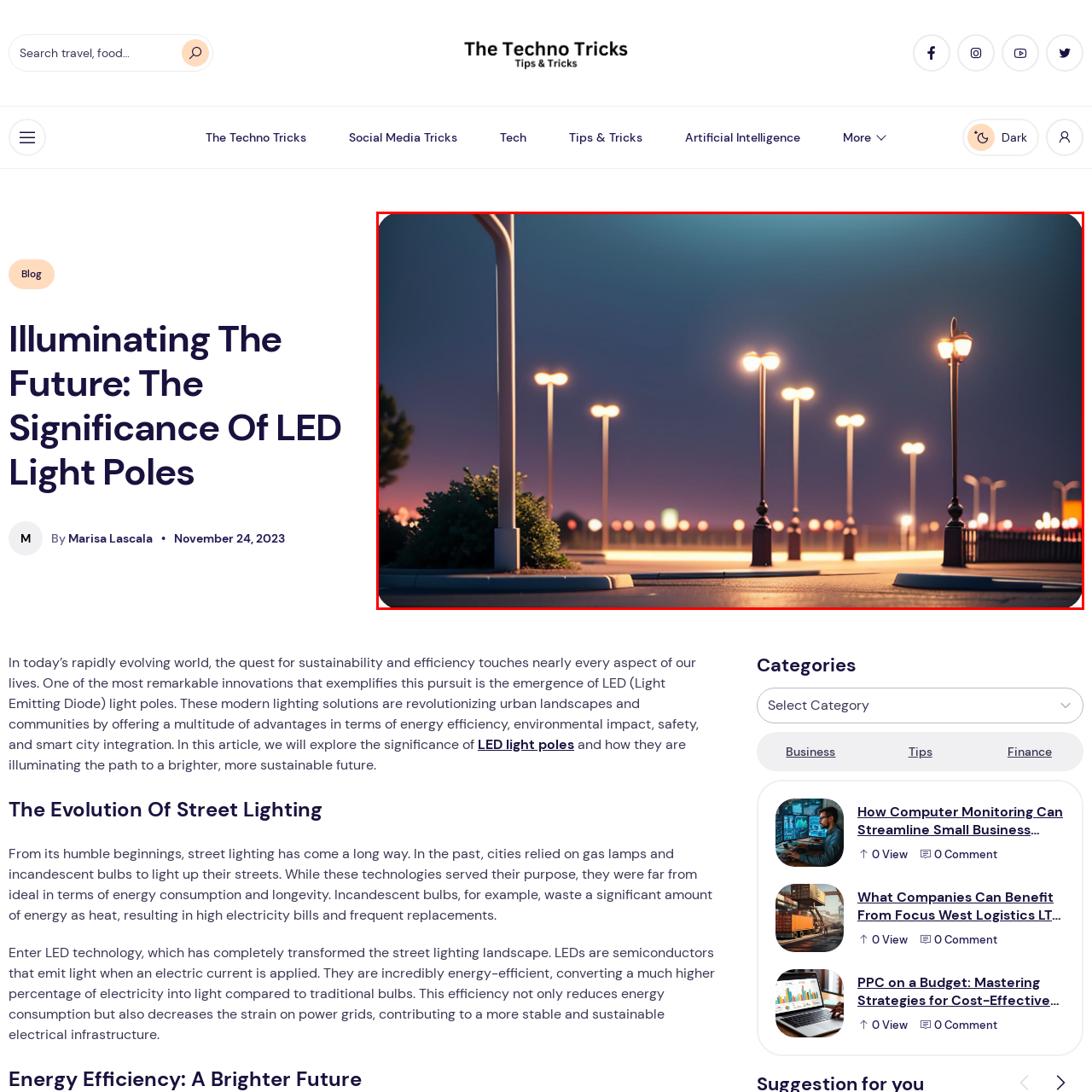What is the color of the evening sky?
Look at the image highlighted by the red bounding box and answer the question with a single word or brief phrase.

Deep blue